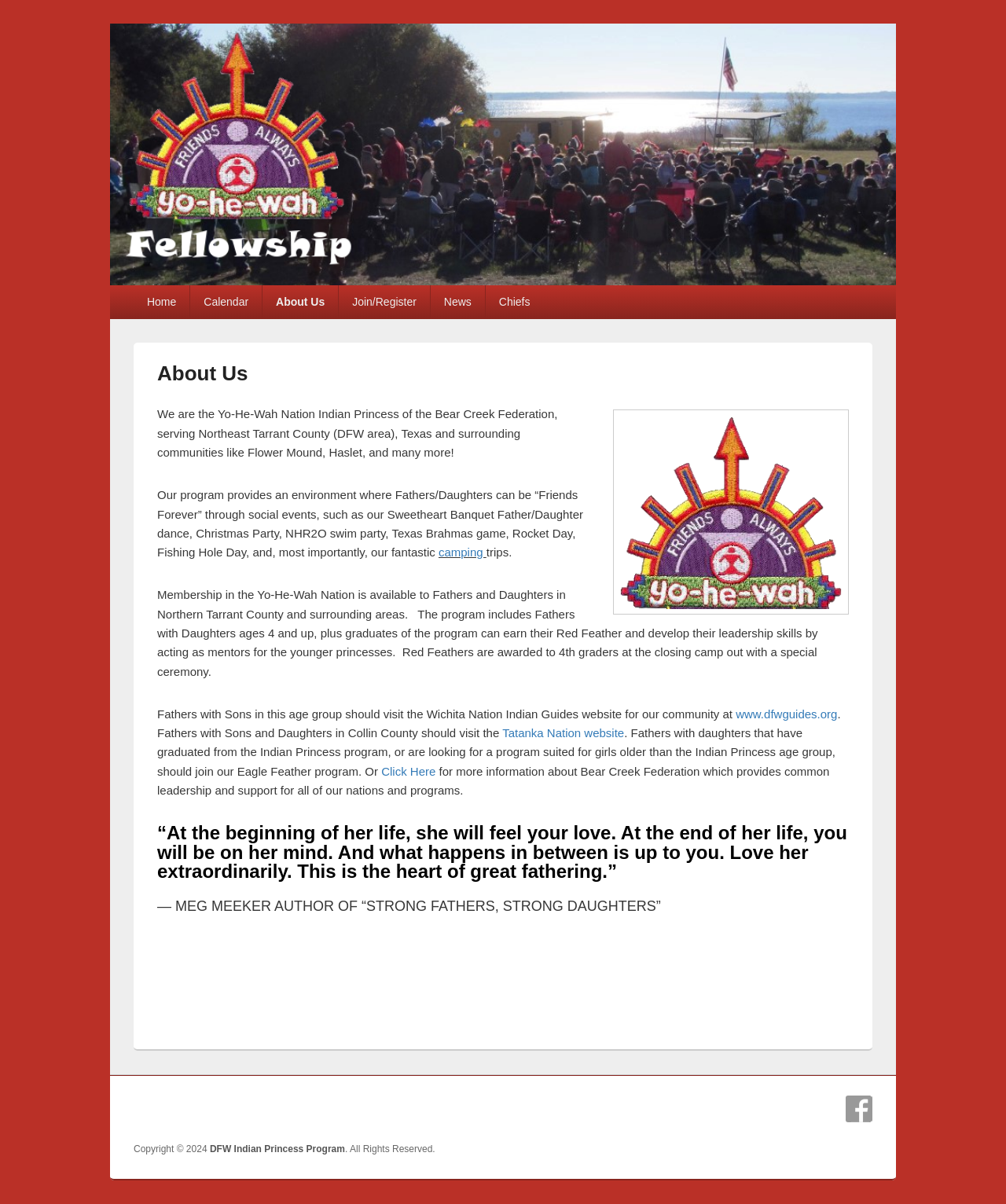Specify the bounding box coordinates of the element's region that should be clicked to achieve the following instruction: "Click the 'Join/Register' link". The bounding box coordinates consist of four float numbers between 0 and 1, in the format [left, top, right, bottom].

[0.337, 0.237, 0.427, 0.265]